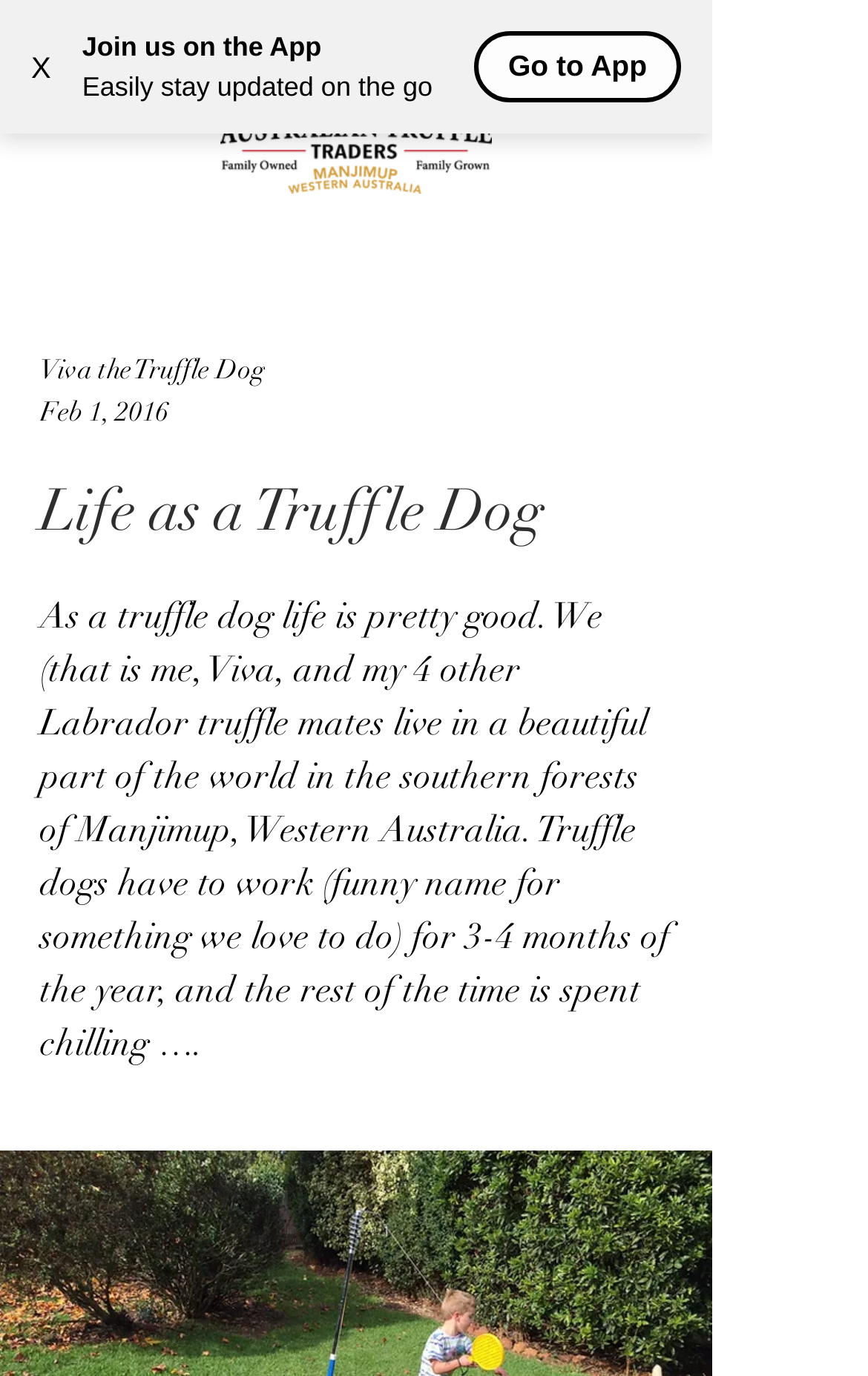Describe every aspect of the webpage in a detailed manner.

This webpage is about the life of a truffle dog named Viva. At the top left corner, there is a button with an "X" symbol, and next to it, there is a text "Join us on the App" with a description "Easily stay updated on the go" below it. On the right side of the top section, there is a call-to-action button "Go to App". 

Below the top section, there is a logo image of "australiantruffletraders.png" with a link embedded in it. To the right of the logo, there is a cart icon with a text "Cart with 0 items" and an SVG image. 

On the top left side, there is a navigation menu labeled "Site" with a dropdown button. When the button is clicked, a menu will appear with an image and several links, including "Viva the Truffle Dog" which leads to the main content of the page. 

The main content is a blog post titled "Life as a Truffle Dog" with a heading that spans almost the entire width of the page. The post starts with a brief introduction to Viva's life as a truffle dog, describing how she lives in a beautiful part of Western Australia with her four Labrador mates. The post continues to describe the work and leisure life of a truffle dog, with a brief mention of the truffle season.